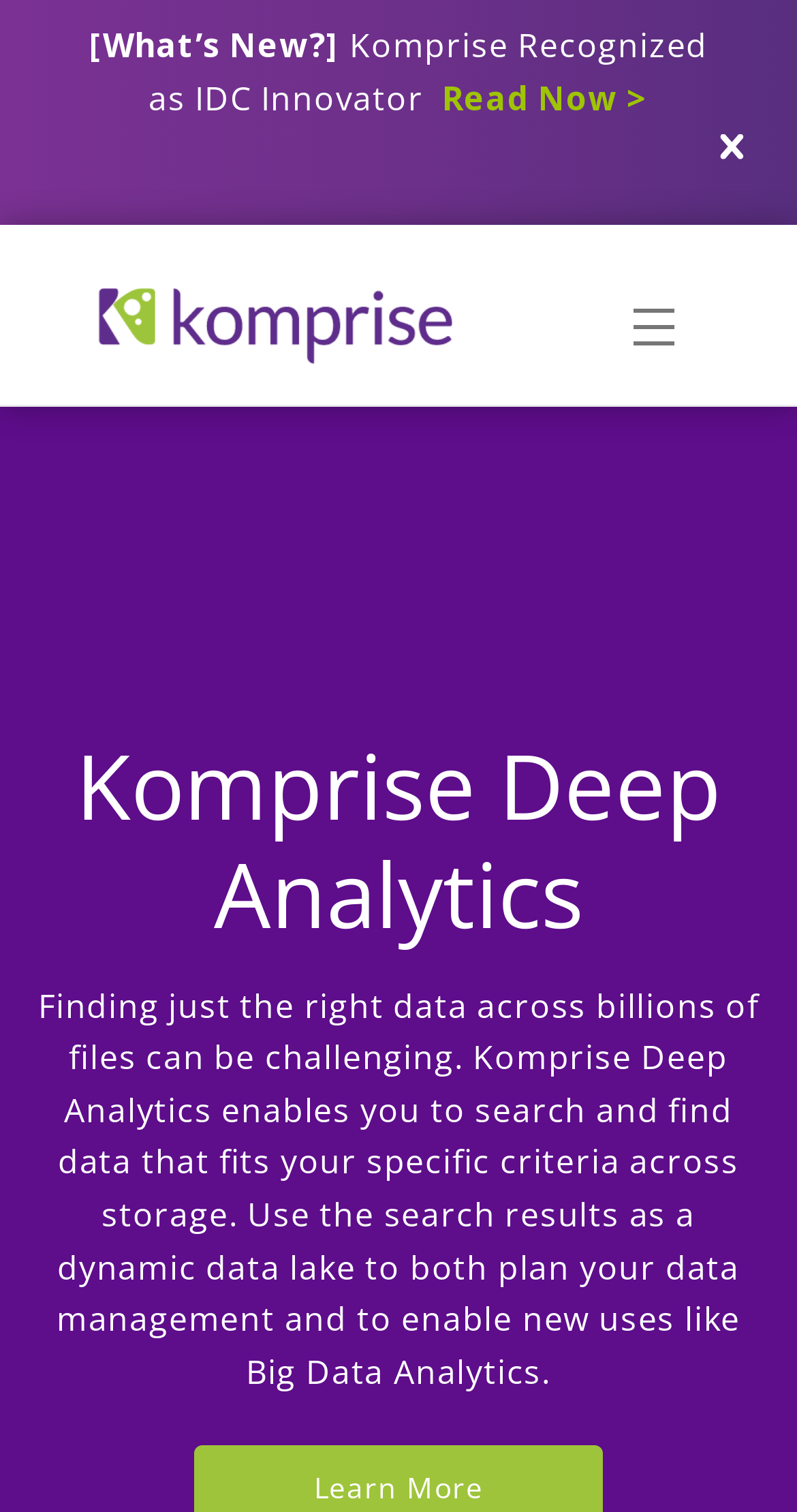Using the provided description Contact Us, find the bounding box coordinates for the UI element. Provide the coordinates in (top-left x, top-left y, bottom-right x, bottom-right y) format, ensuring all values are between 0 and 1.

None